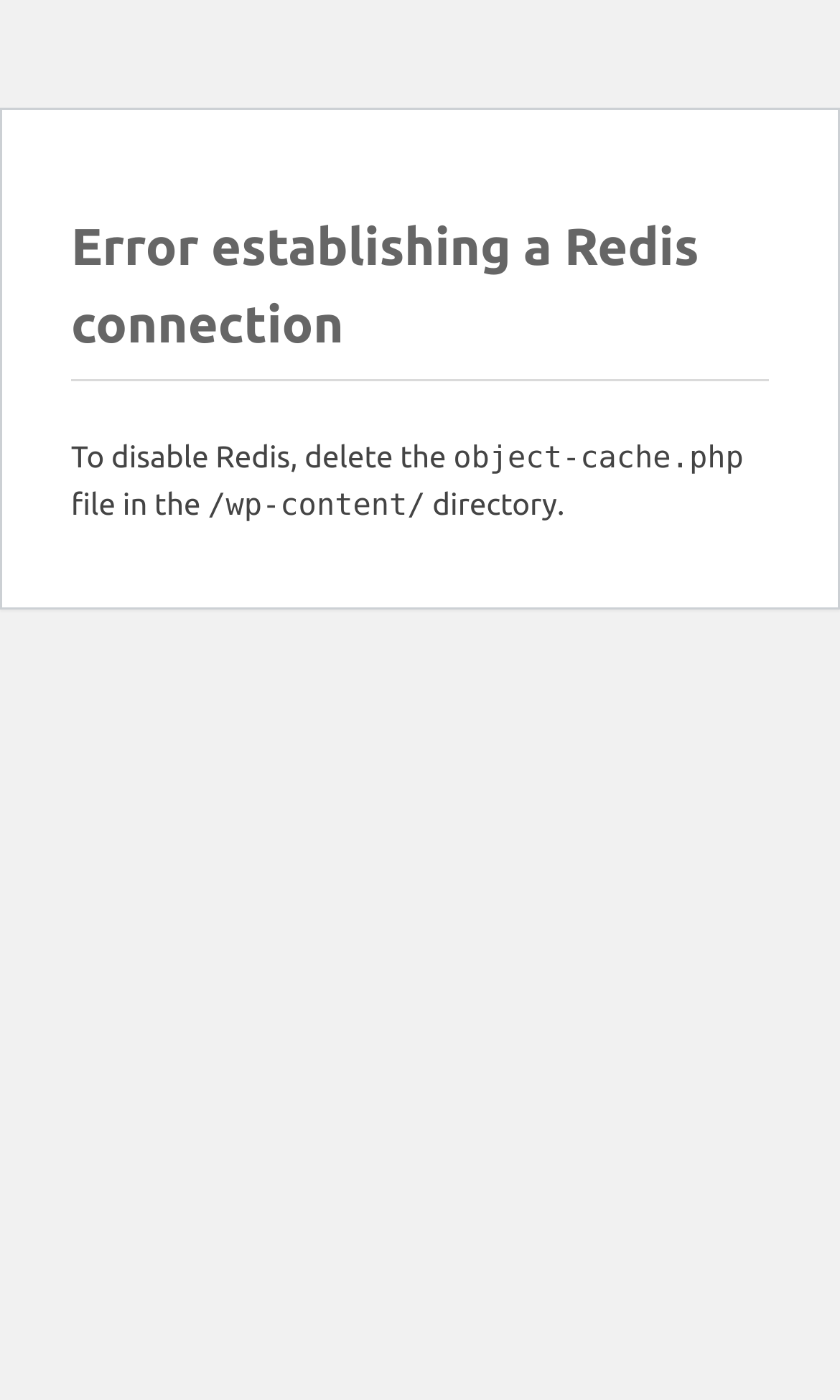Identify the main title of the webpage and generate its text content.

Error establishing a Redis connection